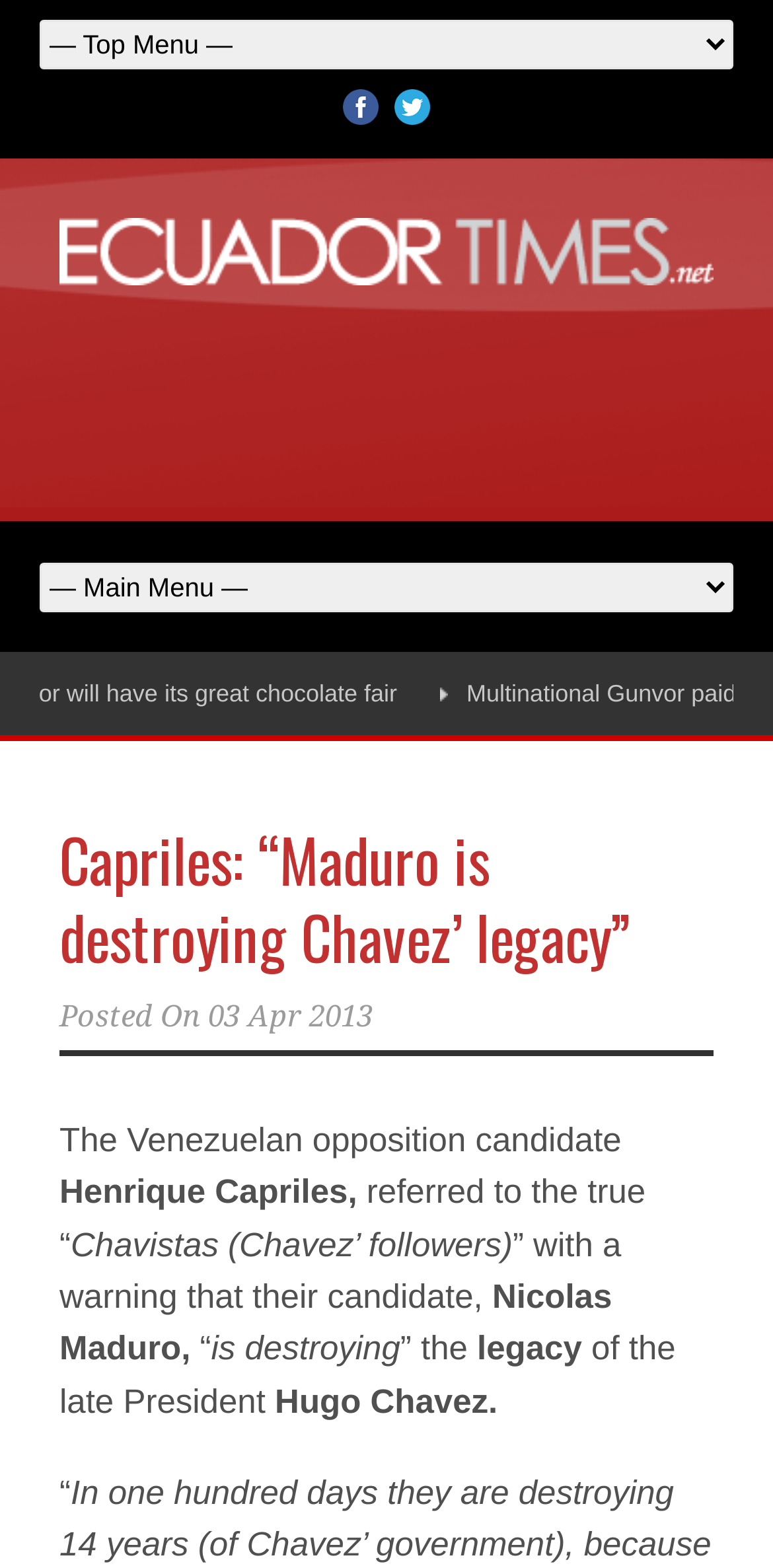Please find the bounding box for the UI component described as follows: "alt="facebook"".

[0.444, 0.057, 0.49, 0.08]